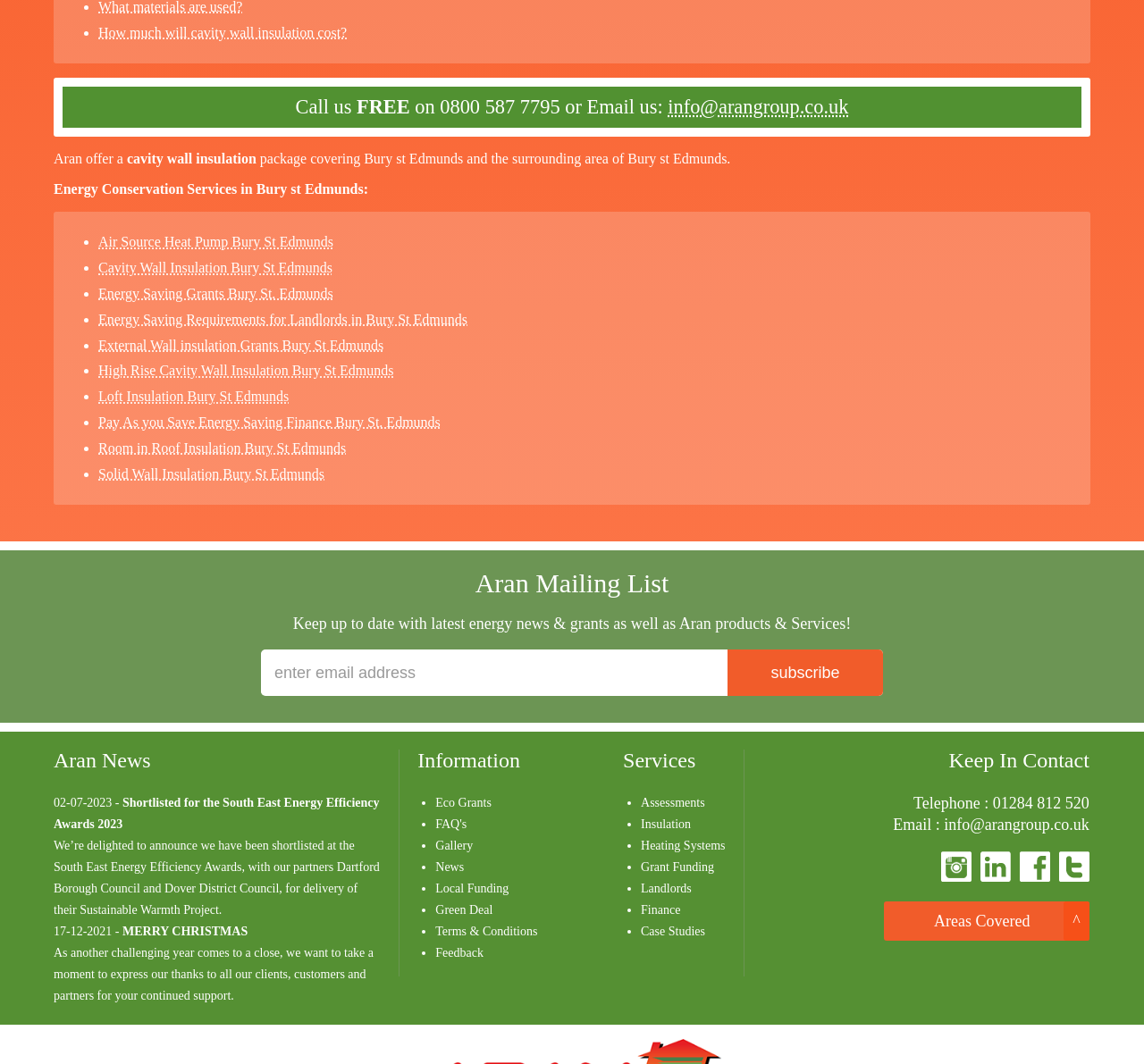Identify the bounding box for the UI element specified in this description: "Landlords". The coordinates must be four float numbers between 0 and 1, formatted as [left, top, right, bottom].

[0.56, 0.829, 0.605, 0.842]